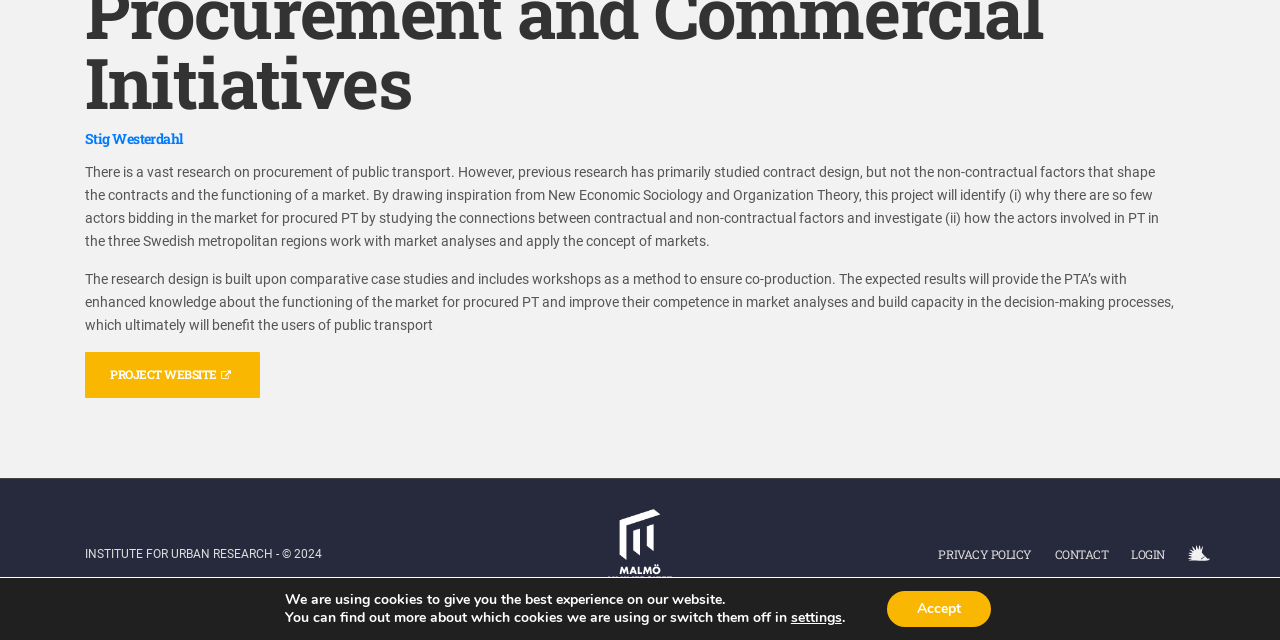Find the bounding box coordinates for the UI element whose description is: "alt="MAU"". The coordinates should be four float numbers between 0 and 1, in the format [left, top, right, bottom].

[0.475, 0.848, 0.525, 0.878]